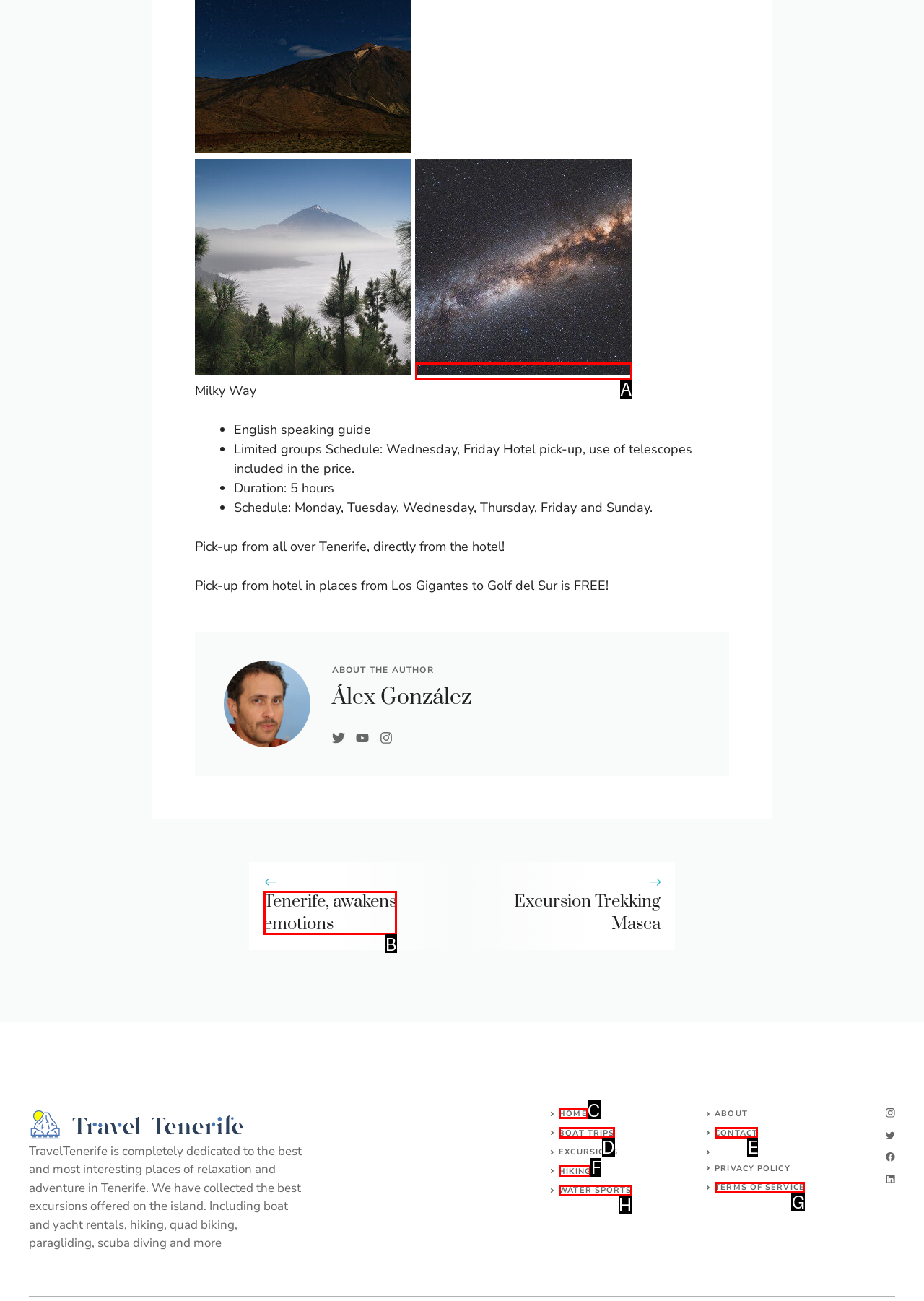Select the letter of the option that should be clicked to achieve the specified task: Go to the HOME page. Respond with just the letter.

C